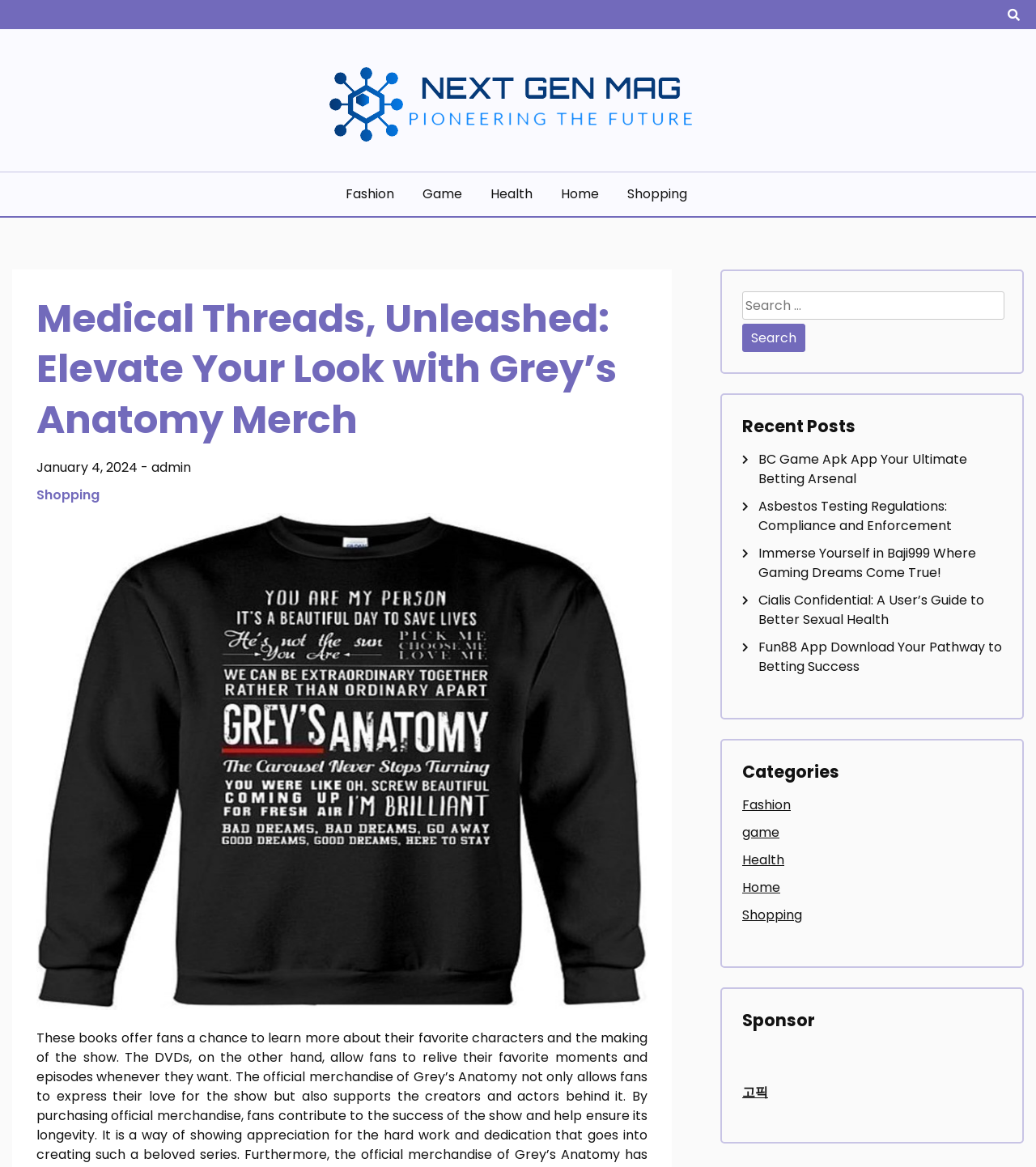Respond with a single word or phrase to the following question: What is the position of the search box on the webpage?

Top right